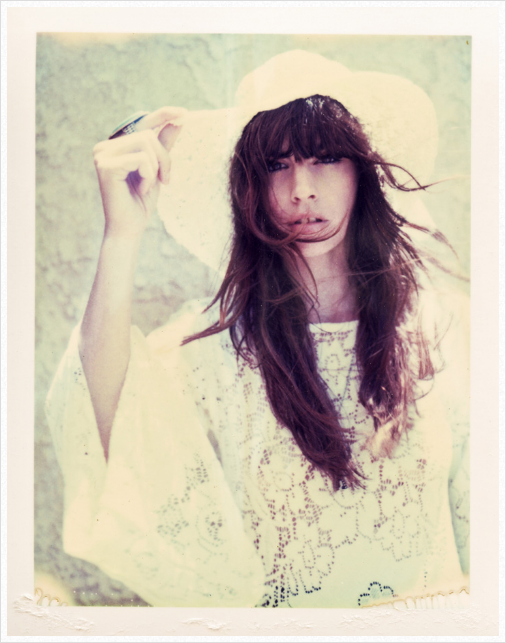Give a one-word or short-phrase answer to the following question: 
What is the atmosphere of the scene?

Dreamy and nostalgic